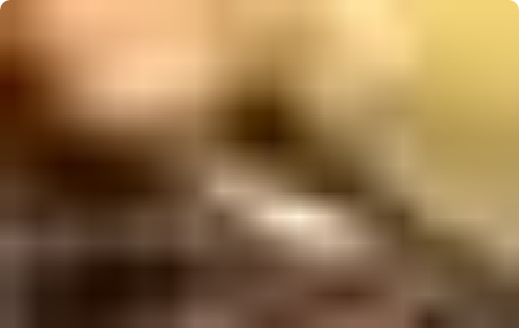What is the purpose of the image? Please answer the question using a single word or phrase based on the image.

Informing readers